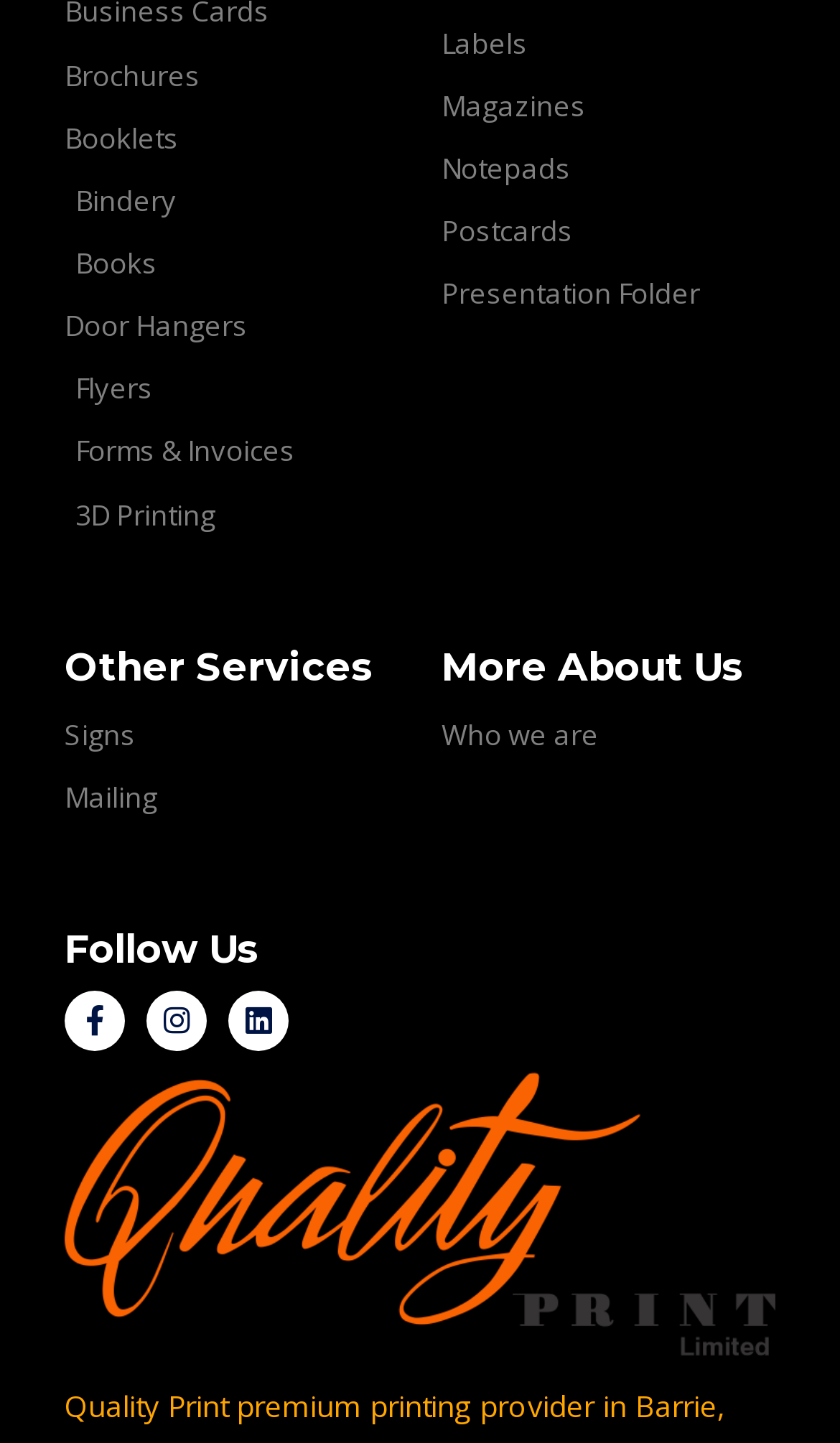Please answer the following question as detailed as possible based on the image: 
What is the last service listed under 'Other Services'?

Under the heading 'Other Services', I found the links to various services, and the last one listed is 'Mailing'.